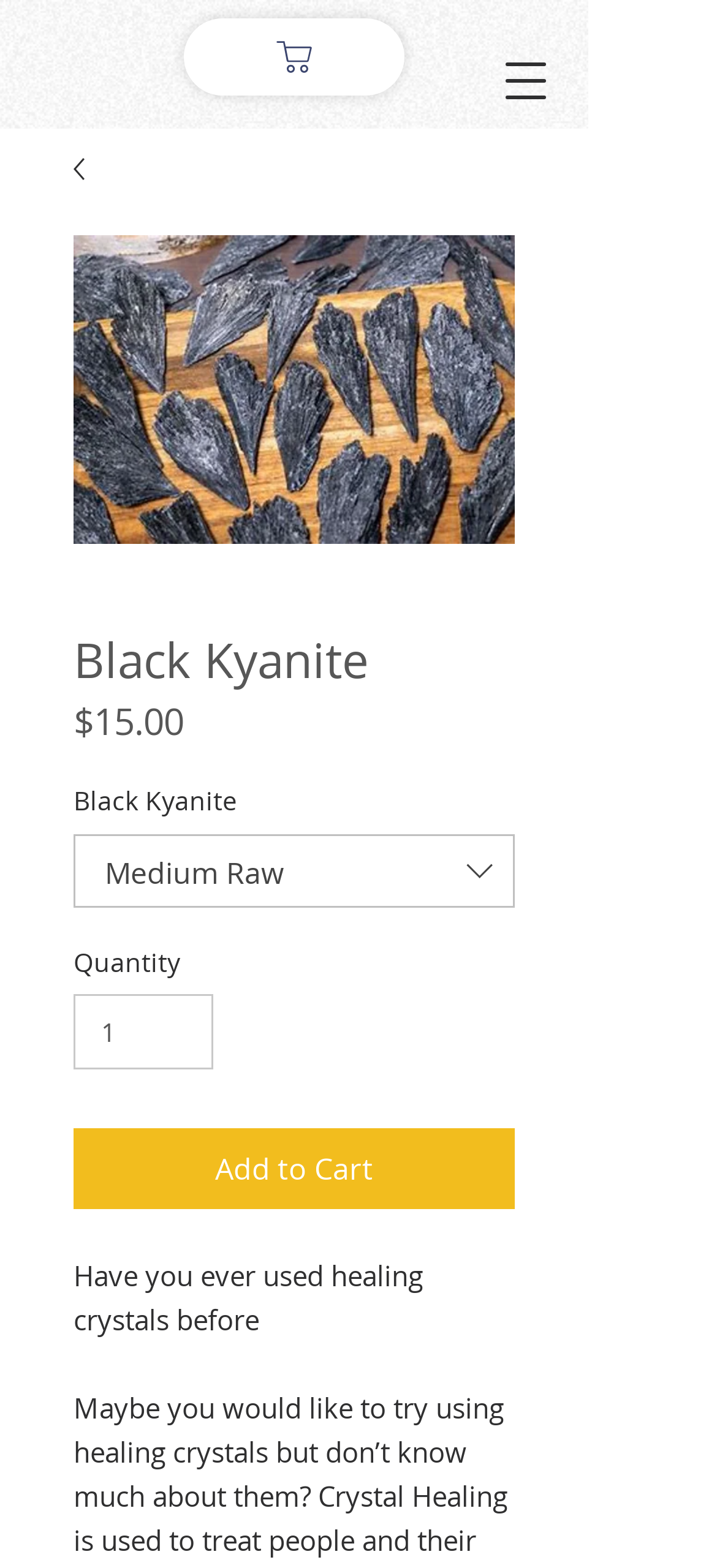Analyze the image and provide a detailed answer to the question: What is the price of the crystal?

I found the answer by looking at the StaticText element with the text '$15.00', which is located near the 'Price' label. This suggests that the price of the crystal is $15.00.